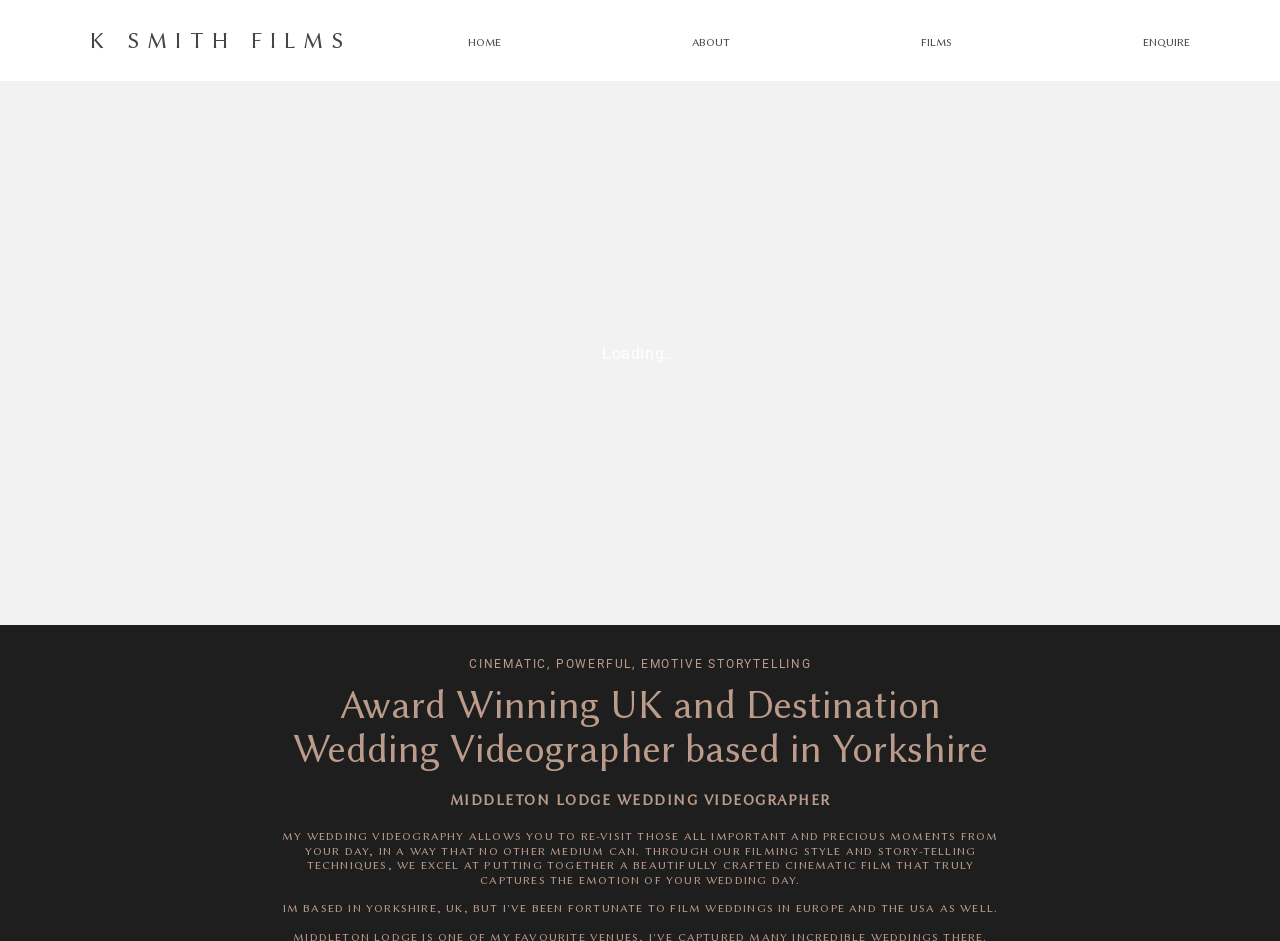What is the purpose of the company's wedding videography?
Please elaborate on the answer to the question with detailed information.

I understood this by reading the text 'MY WEDDING VIDEOGRAPHY ALLOWS YOU TO RE-VISIT THOSE ALL IMPORTANT AND PRECIOUS MOMENTS FROM YOUR DAY...'.